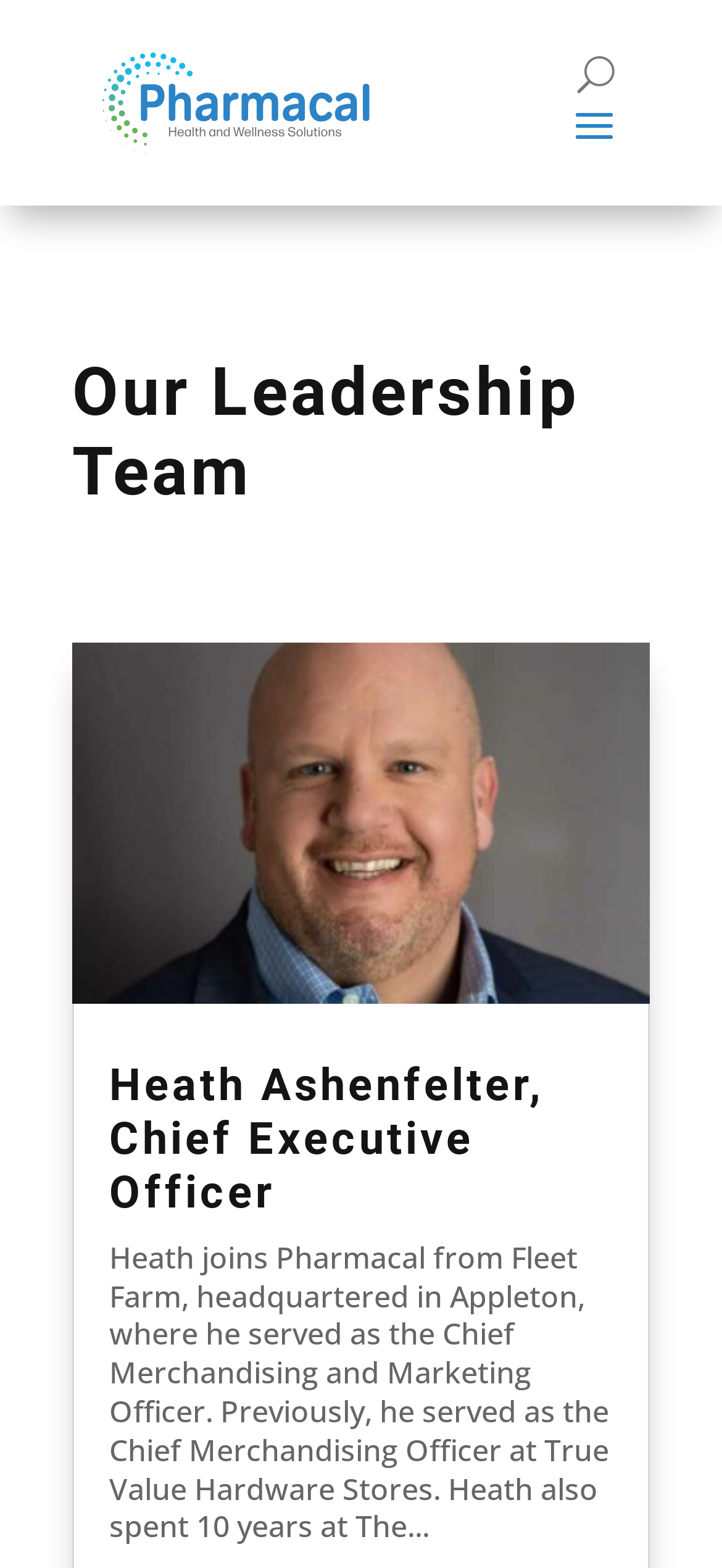Determine the main text heading of the webpage and provide its content.

Our Leadership Team